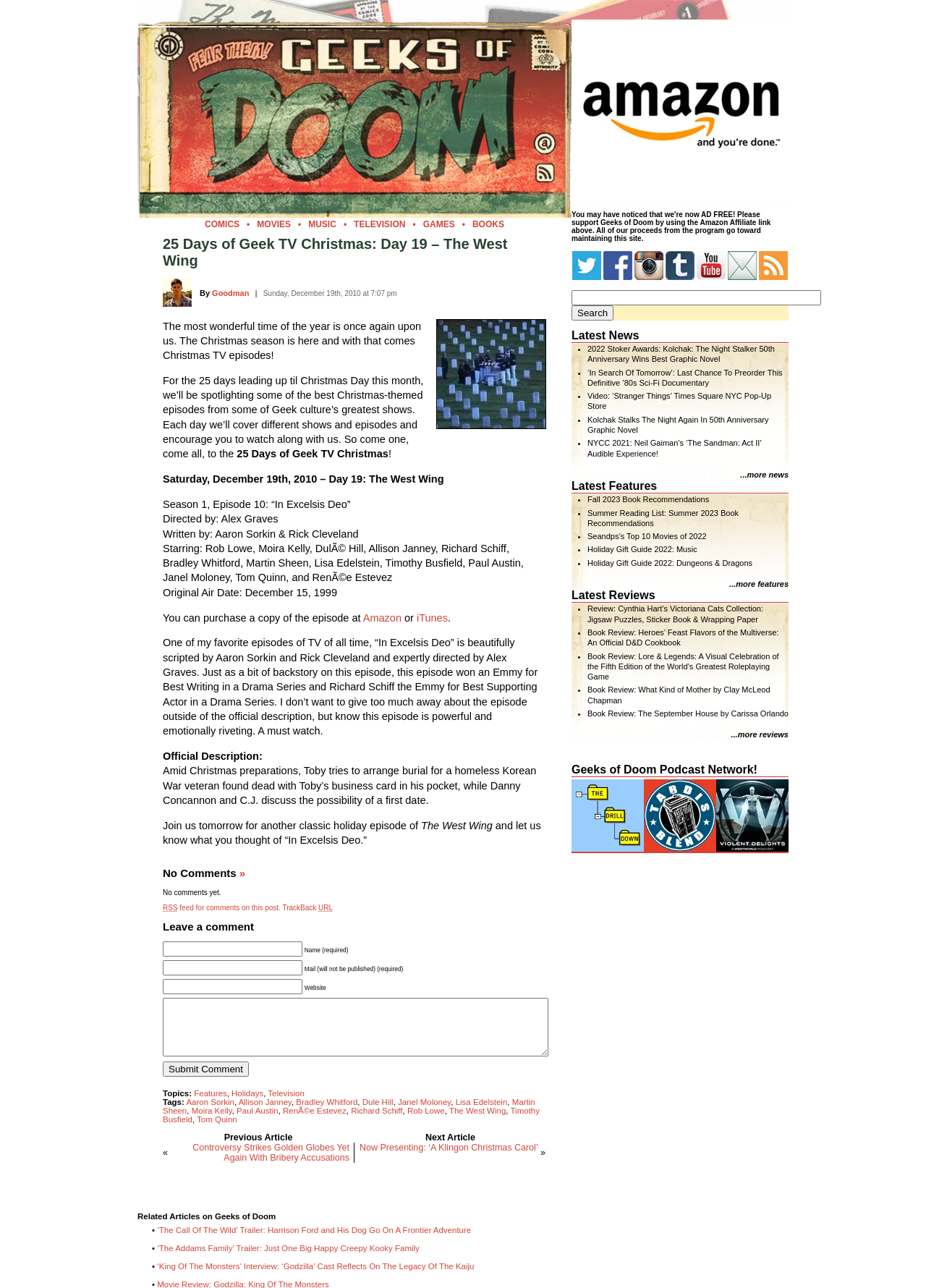Please identify the bounding box coordinates of the element I should click to complete this instruction: 'Leave a comment'. The coordinates should be given as four float numbers between 0 and 1, like this: [left, top, right, bottom].

[0.176, 0.715, 0.59, 0.724]